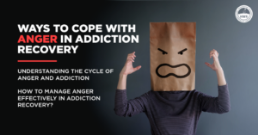Based on the image, provide a detailed response to the question:
What is the main theme of the article?

The bold text overlay states 'Ways to Cope with Anger in Addiction Recovery', which emphasizes the article's focus on managing emotional challenges faced during recovery, specifically anger management.